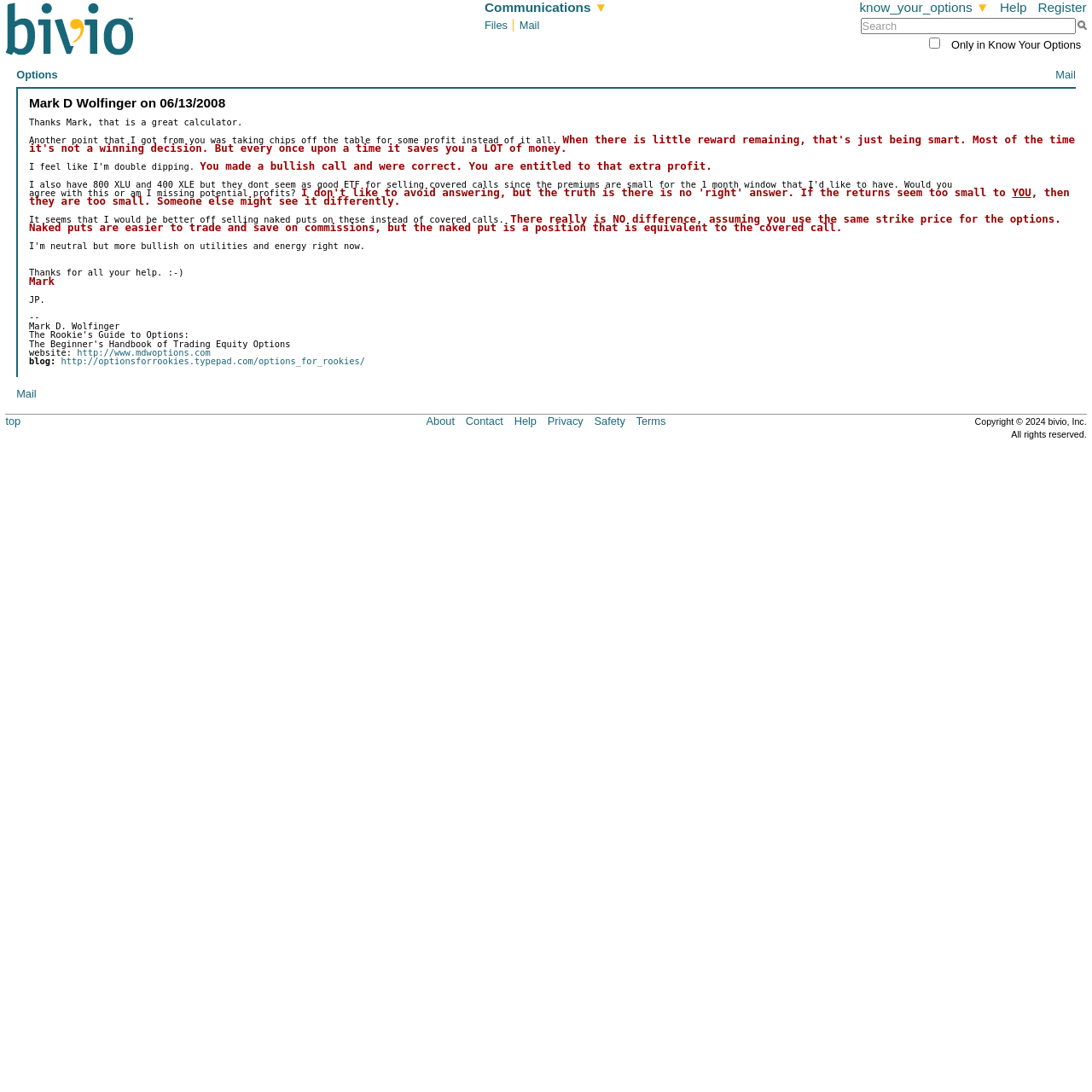What is the topic of the discussion?
Please give a detailed and elaborate explanation in response to the question.

Based on the content of the webpage, it appears that the discussion is about options trading, specifically about selling covered calls and naked puts, and the pros and cons of each strategy.